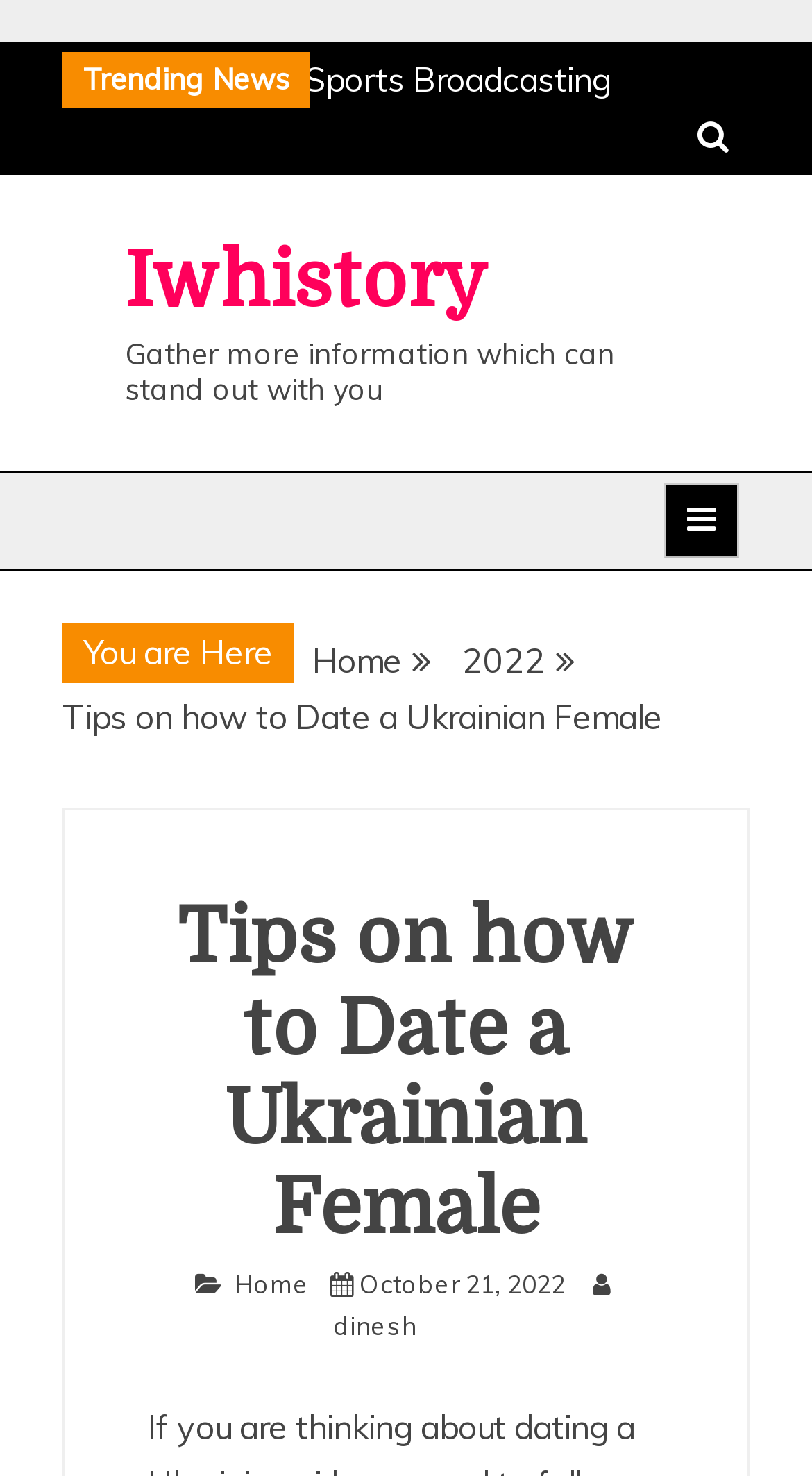What is the name of the website?
Refer to the image and provide a one-word or short phrase answer.

Iwhistory